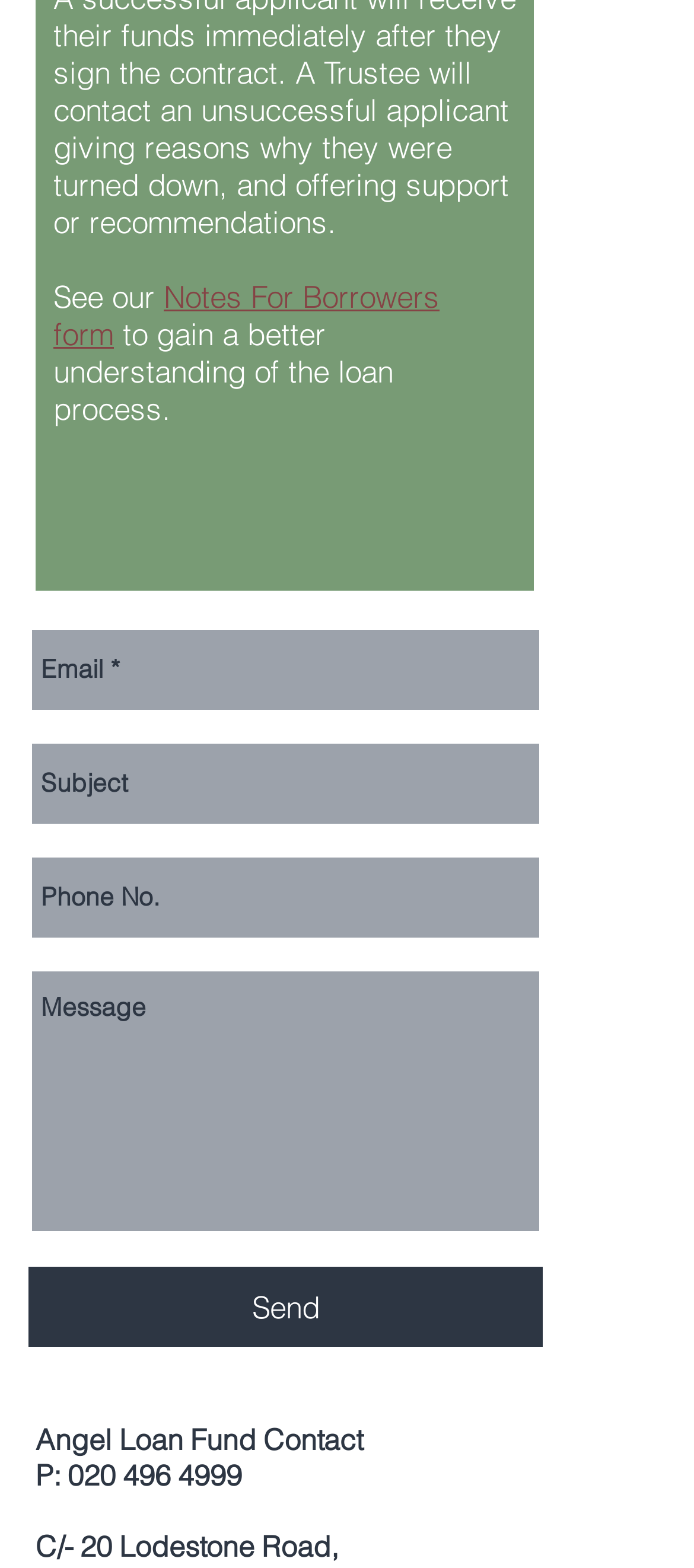What social media platform is linked?
Using the image, provide a detailed and thorough answer to the question.

I found the answer by looking at the link element with the text 'Facebook' which is located in the 'Social Bar' list, indicating that the loan fund has a Facebook page.